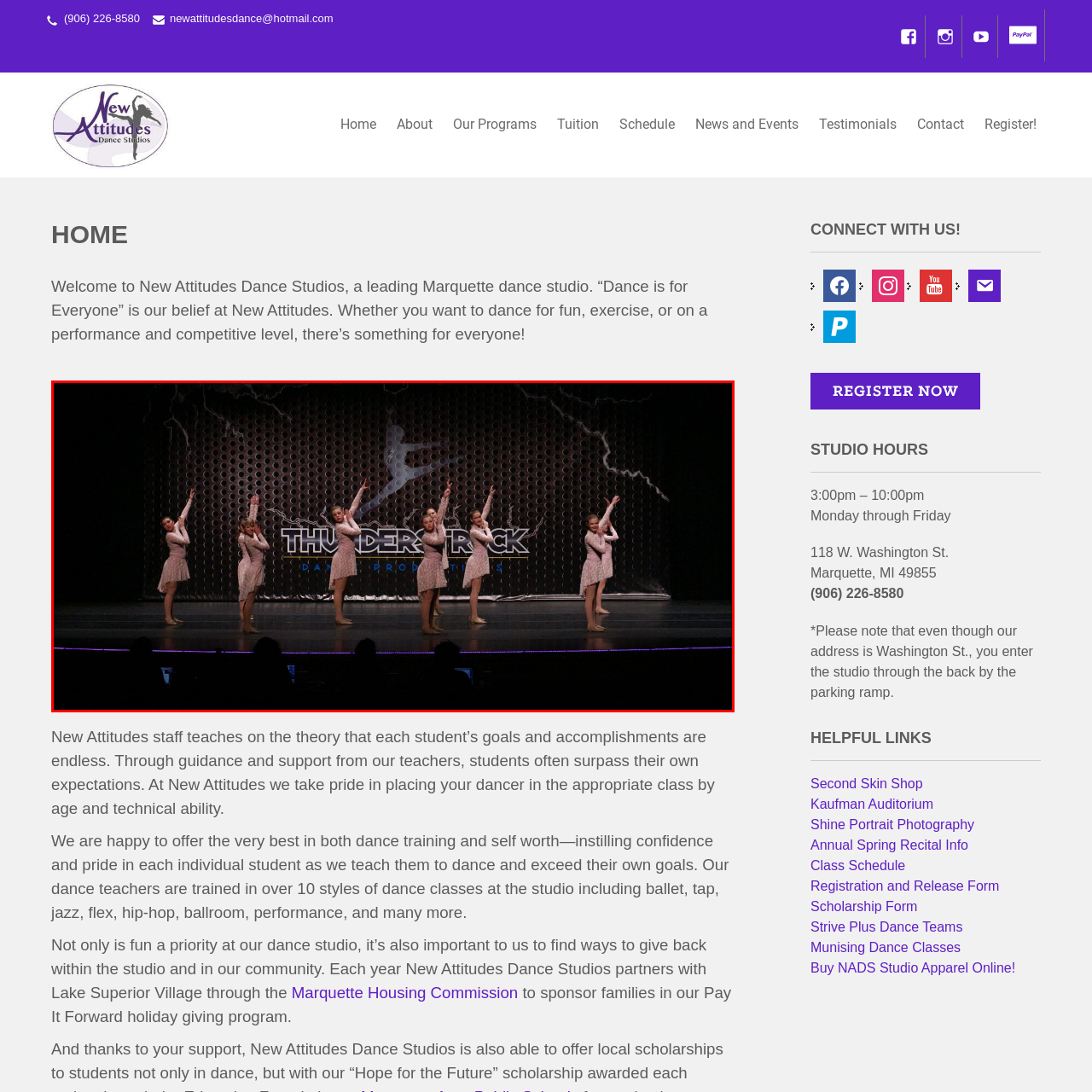What is the name of the dance production company?
Look at the image highlighted by the red bounding box and answer the question with a single word or brief phrase.

THUNDER ROCK DANCE PRODUCTION